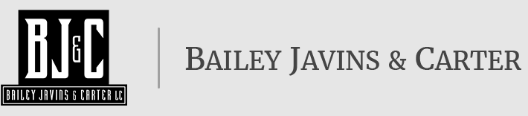What is the color of the font used for the initials 'BJC'?
Use the information from the image to give a detailed answer to the question.

The logo includes the initials 'BJC' in a striking black font, which is a prominent feature of the design and helps to reinforce the firm's brand identity.